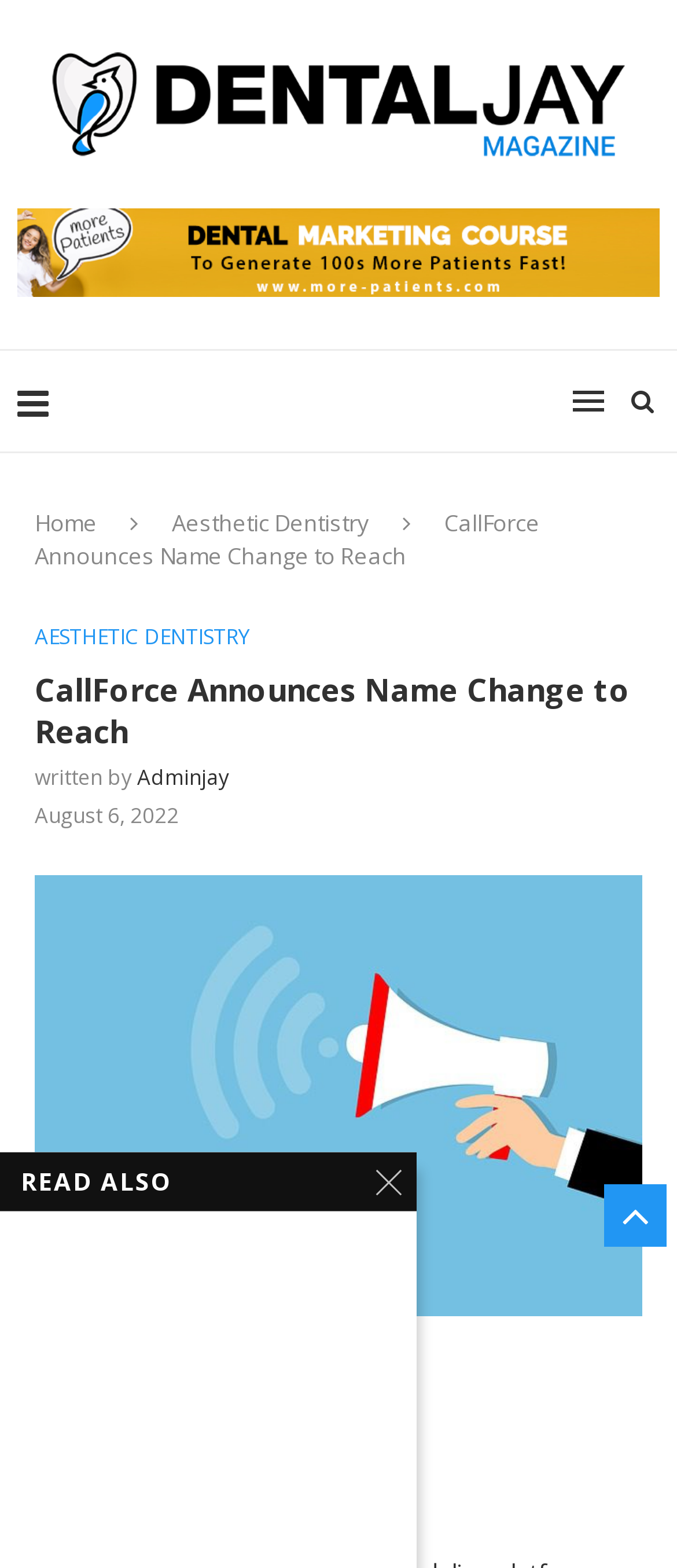Respond with a single word or phrase:
Who wrote the main article?

Adminjay